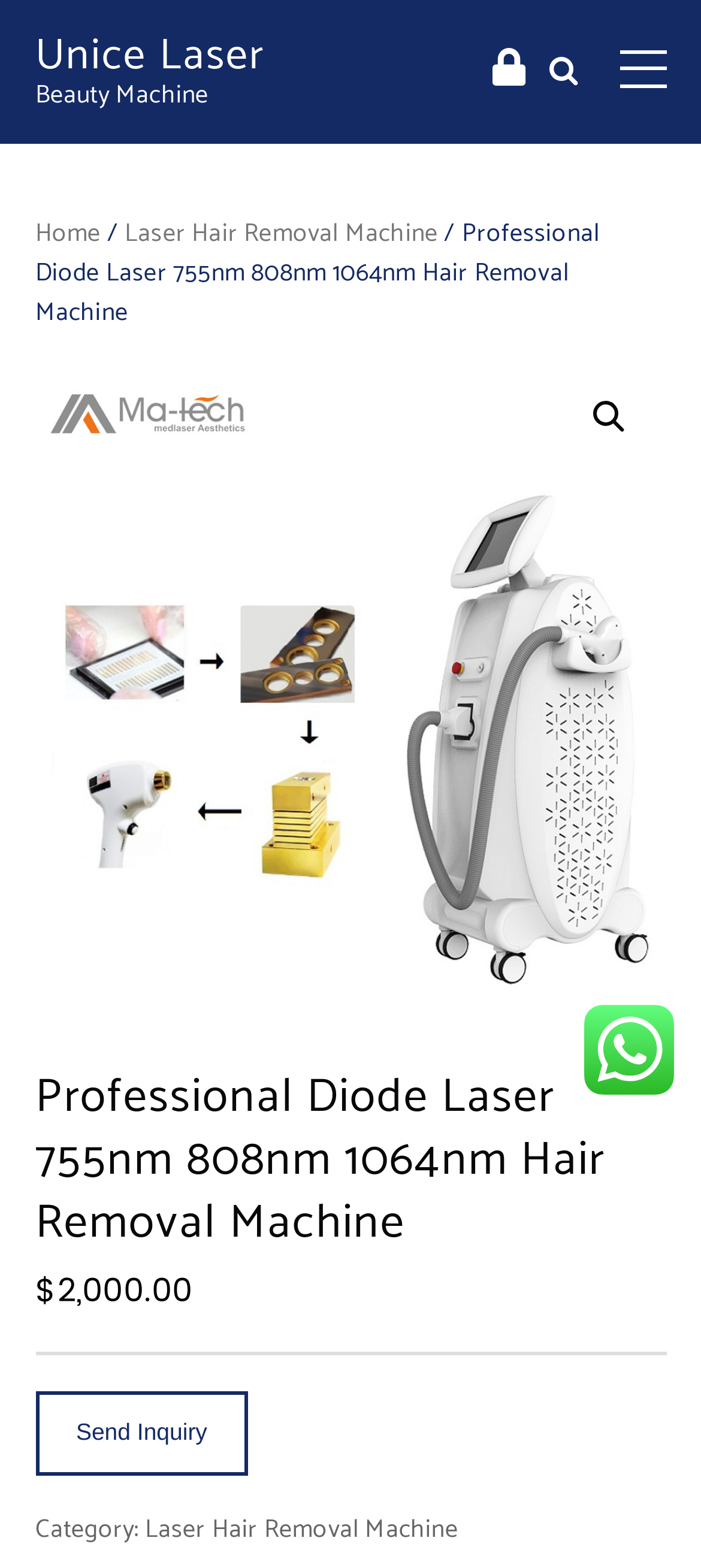Please provide the bounding box coordinates for the element that needs to be clicked to perform the instruction: "Click the Home link". The coordinates must consist of four float numbers between 0 and 1, formatted as [left, top, right, bottom].

[0.05, 0.136, 0.144, 0.163]